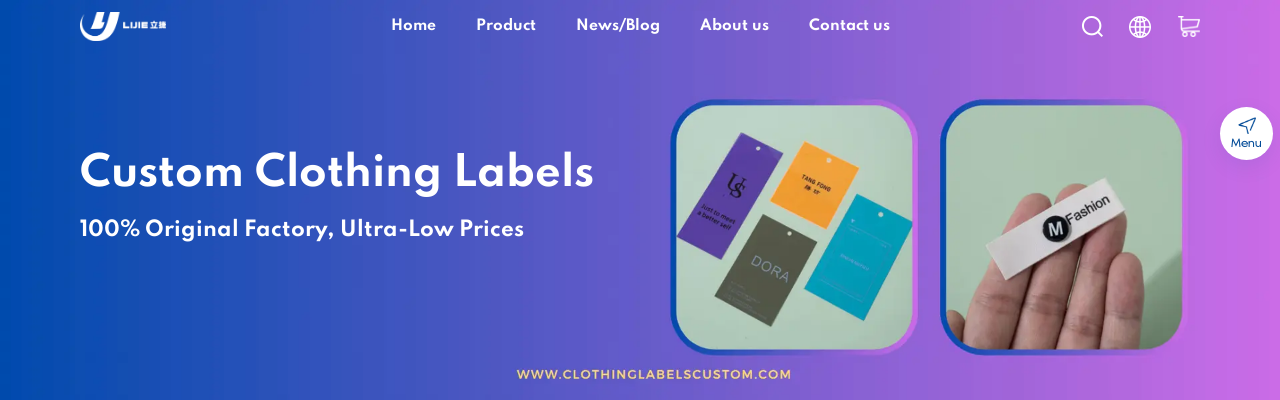Based on the image, provide a detailed and complete answer to the question: 
What is the color of the label held by the hand?

In the image, I see a hand holding a sleek label, and the color of this label is white, which features a logo, demonstrating the potential for personalized branding.